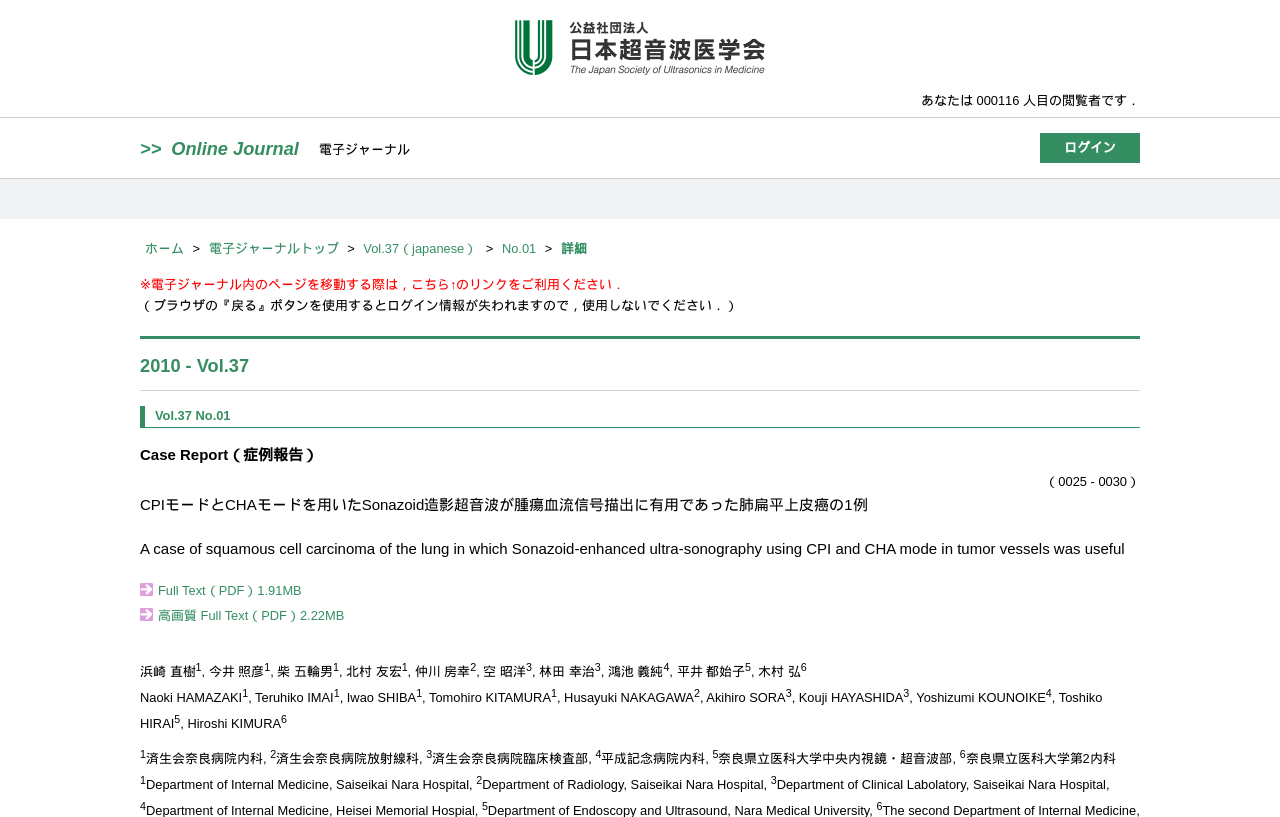Please pinpoint the bounding box coordinates for the region I should click to adhere to this instruction: "Check 'Case Report'".

[0.109, 0.546, 0.249, 0.567]